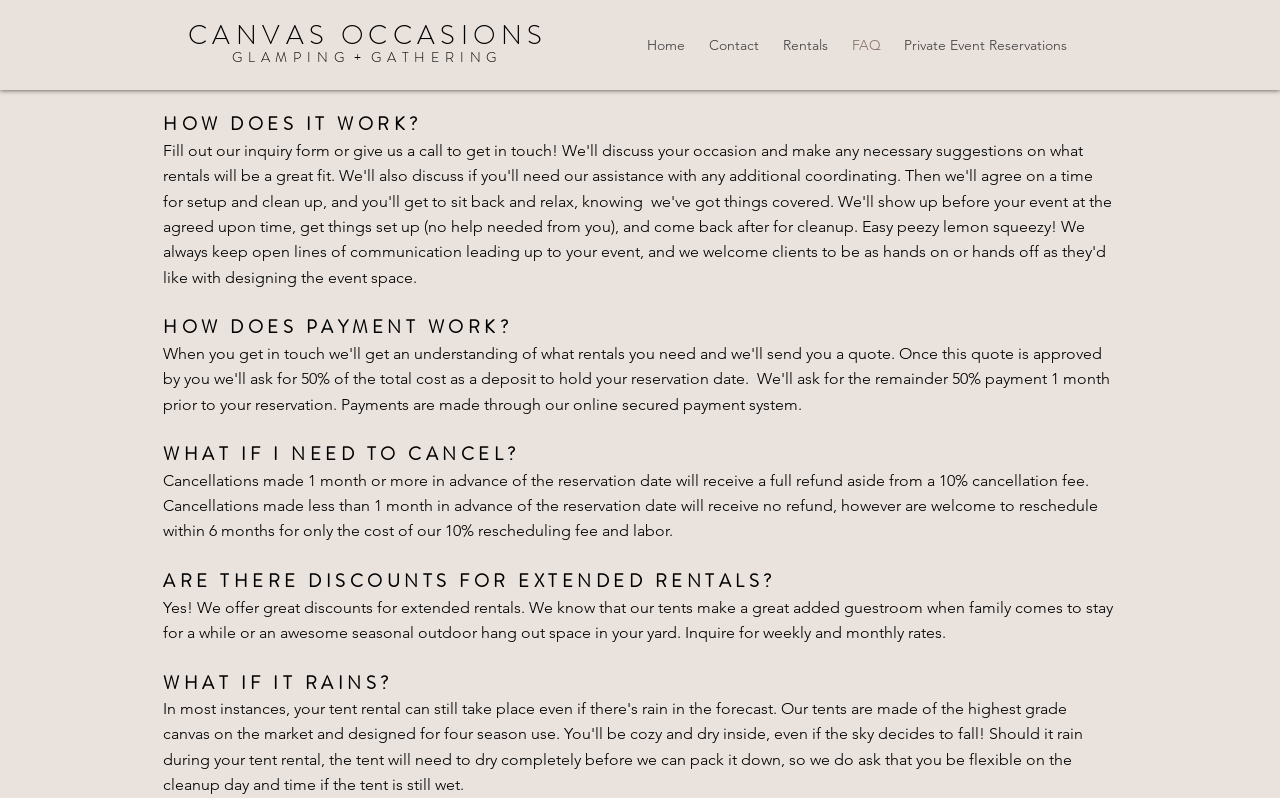Please provide a short answer using a single word or phrase for the question:
What is the last question asked in the FAQ section?

WHAT IF IT RAINS?